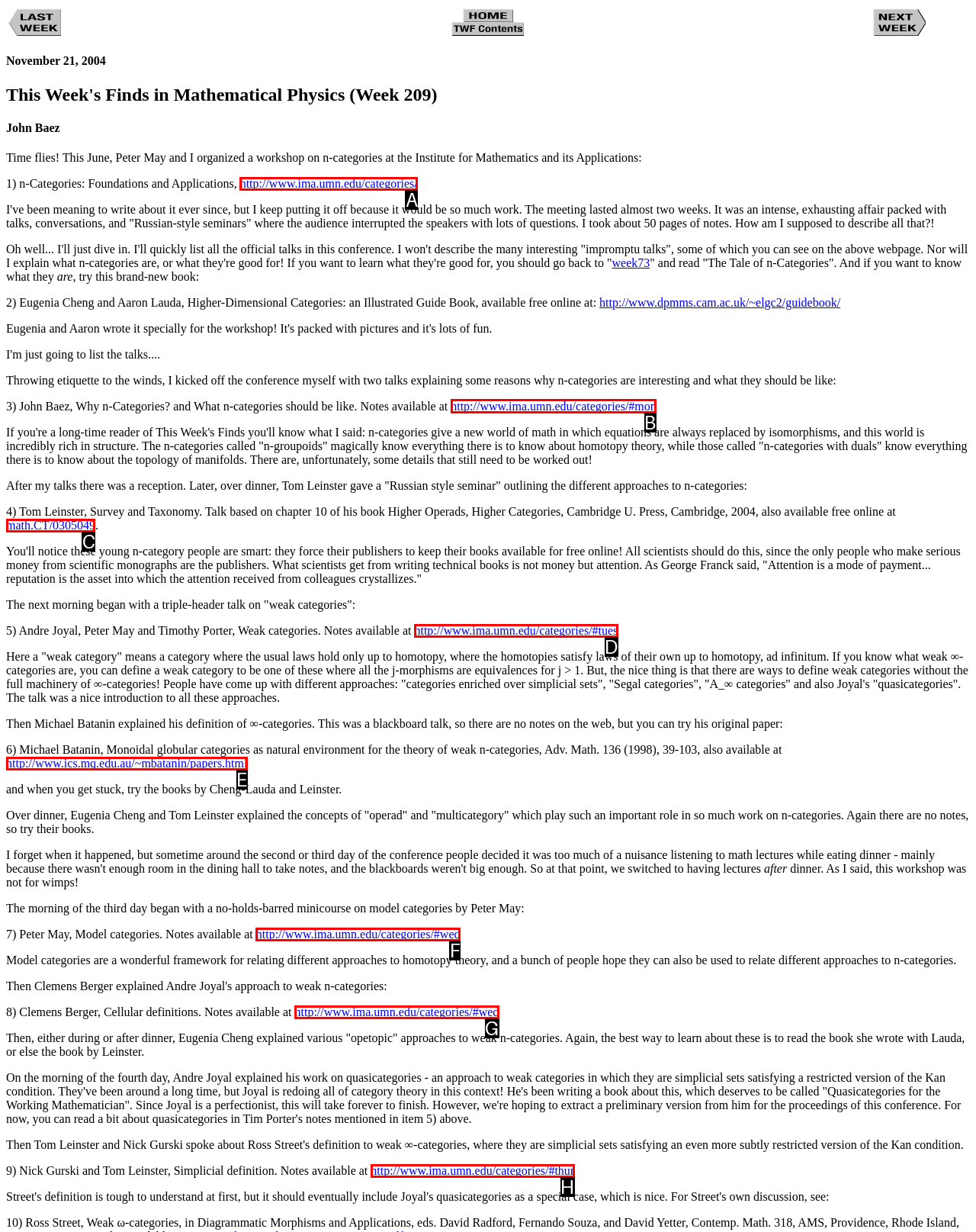Please identify the correct UI element to click for the task: check the notes of John Baez's talk Why n-Categories? and What n-categories should be like Respond with the letter of the appropriate option.

B